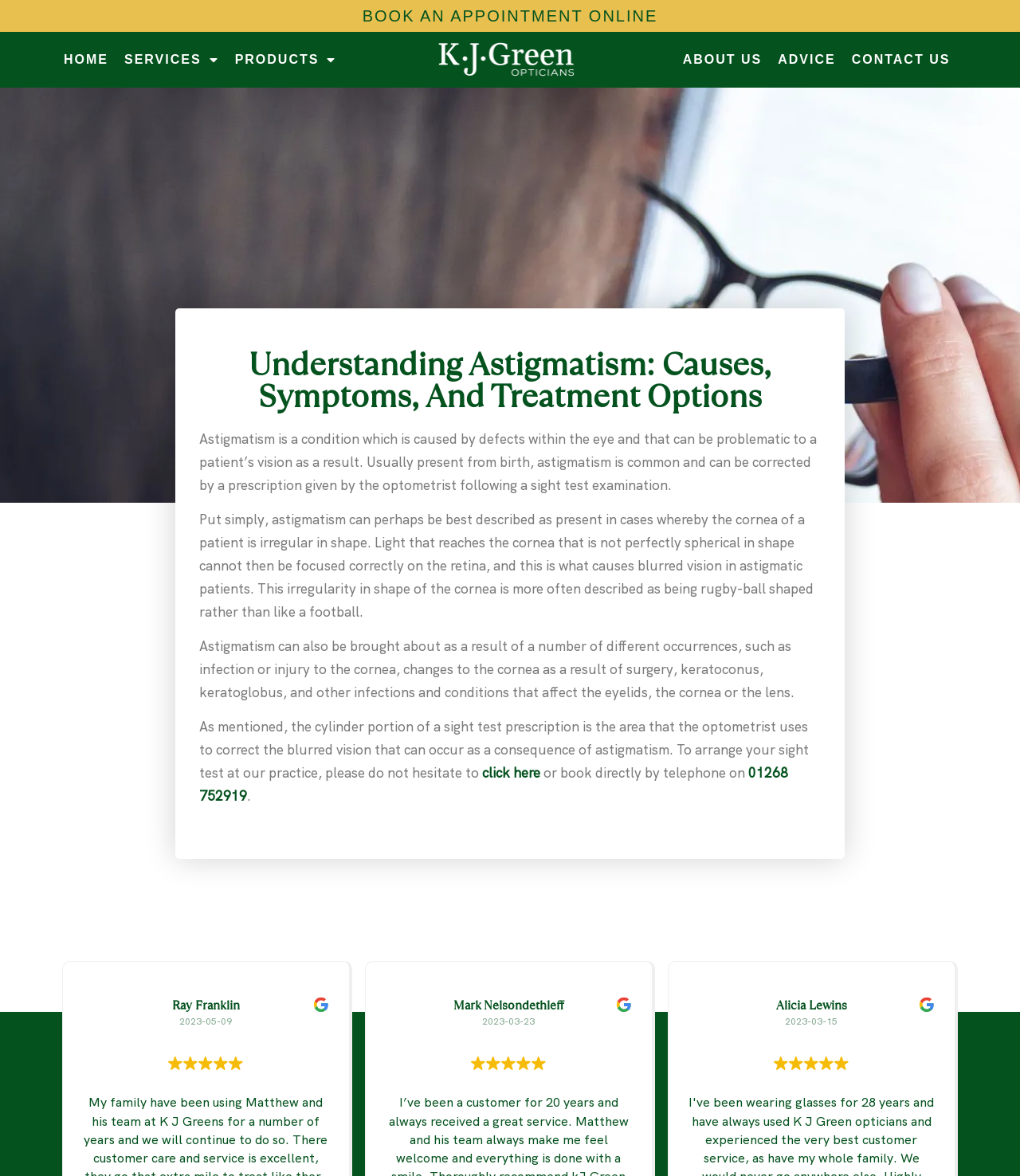How can astigmatism be corrected?
From the image, provide a succinct answer in one word or a short phrase.

By a prescription